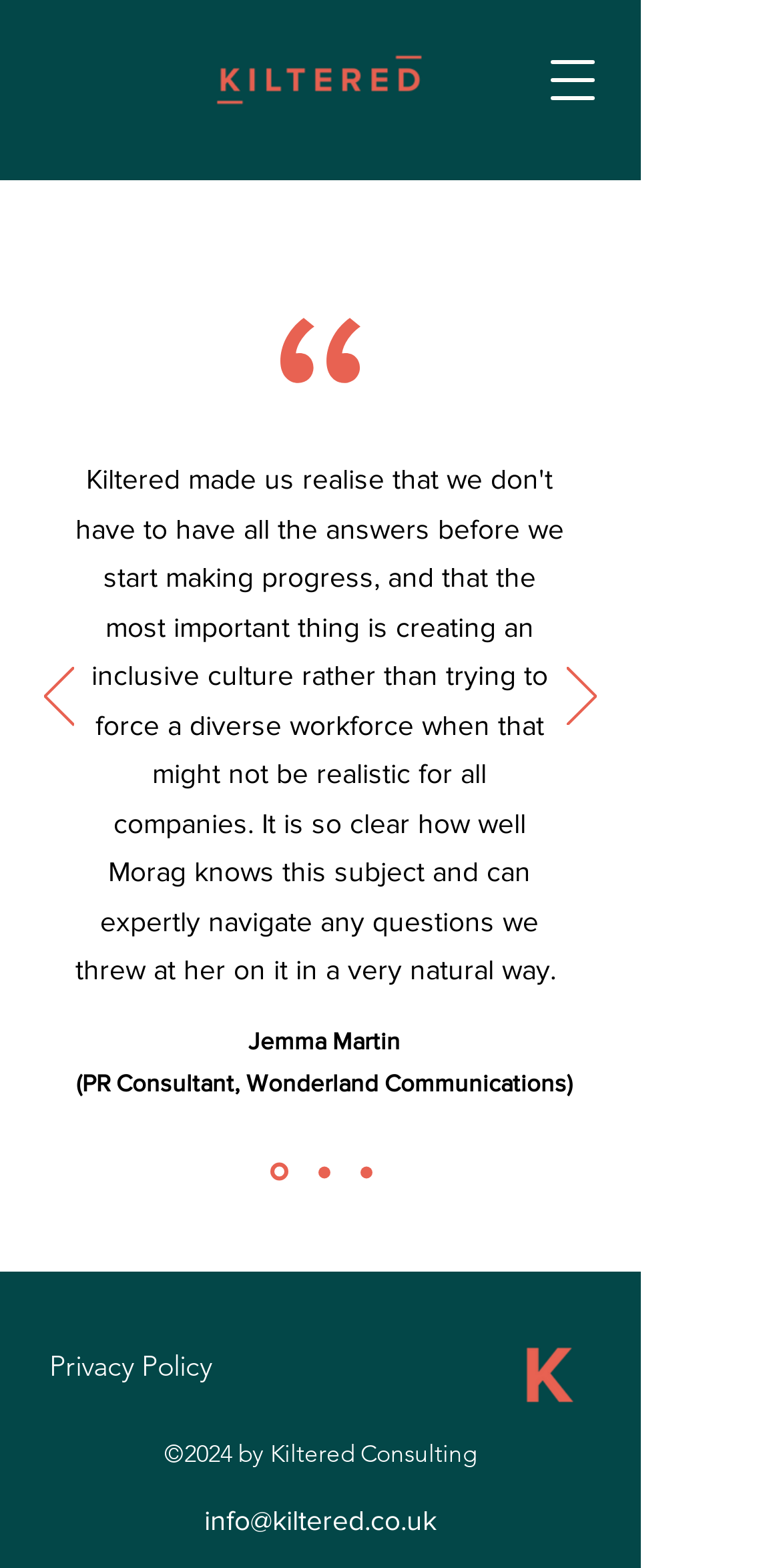Create a detailed narrative describing the layout and content of the webpage.

The webpage is titled "Kiltered: Testimonials" and features a navigation menu button at the top right corner. Below the navigation button is the Kiltered logo, which is an image. 

The main content area is divided into two sections. The top section is a slideshow, which takes up most of the page. The slideshow has previous and next buttons on either side, each accompanied by an image. The slideshow displays a testimonial quote from Jemma Martin, a PR Consultant at Wonderland Communications, praising Morag's expertise. The quote is attributed to Jemma Martin, with her title and company listed below. 

Below the quote are navigation links to different slides, labeled as Slide 3, Slide 4, and Slide 5. 

At the bottom of the page, there is a footer section with a link to the Privacy Policy, an image of the Kiltered "K" logo, and a copyright notice stating "©2024 by Kiltered Consulting". Additionally, there is a contact email link "info@kiltered.co.uk" in the footer section.